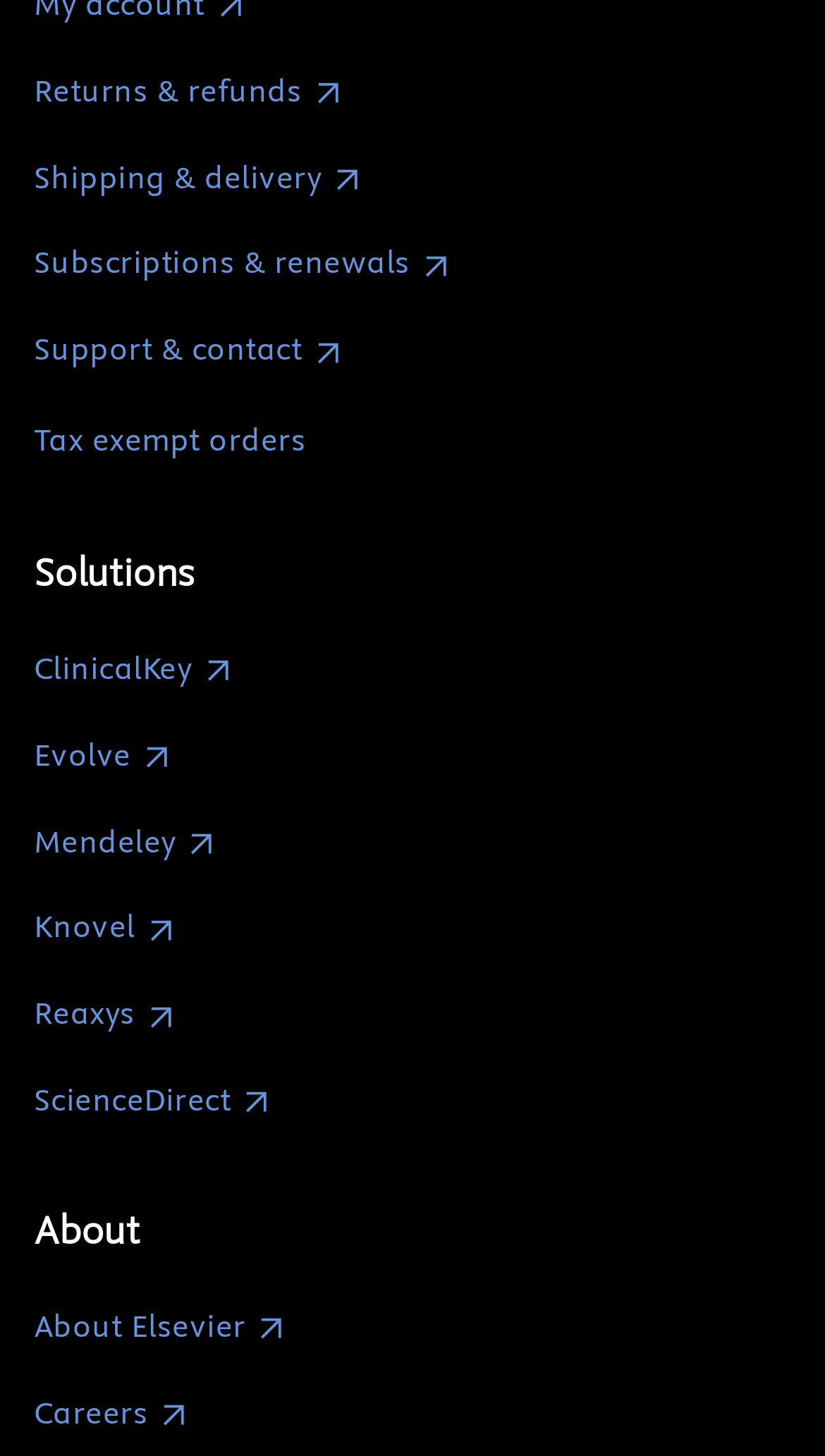Provide the bounding box coordinates for the area that should be clicked to complete the instruction: "Check tax exempt orders".

[0.041, 0.285, 0.548, 0.32]